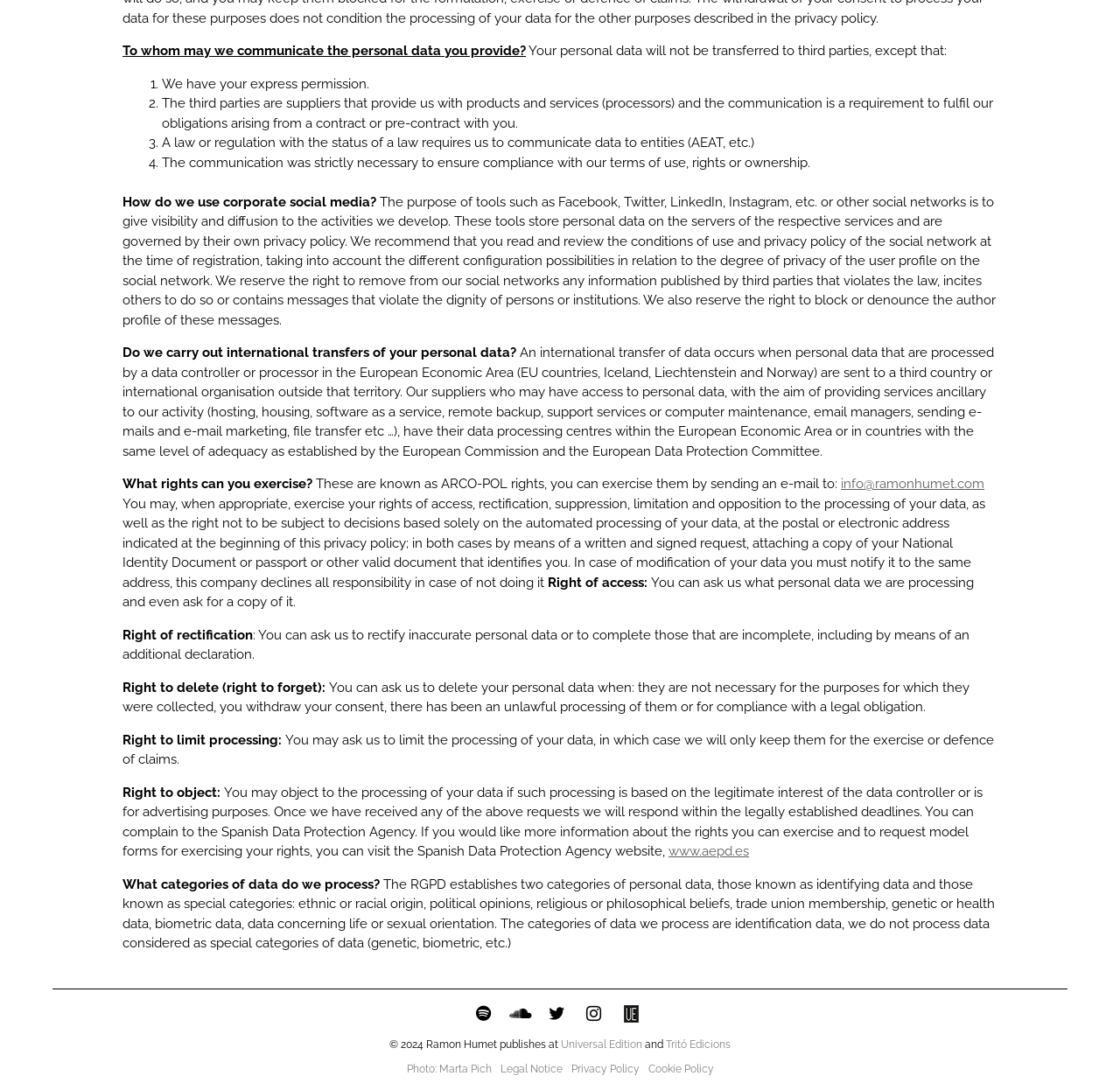Refer to the screenshot and give an in-depth answer to this question: How can you exercise your rights regarding personal data?

You can exercise your rights by sending an email to info@ramonhumet.com, as stated in the section 'What rights can you exercise?', and you must attach a copy of your National Identity Document or passport or other valid document that identifies you.